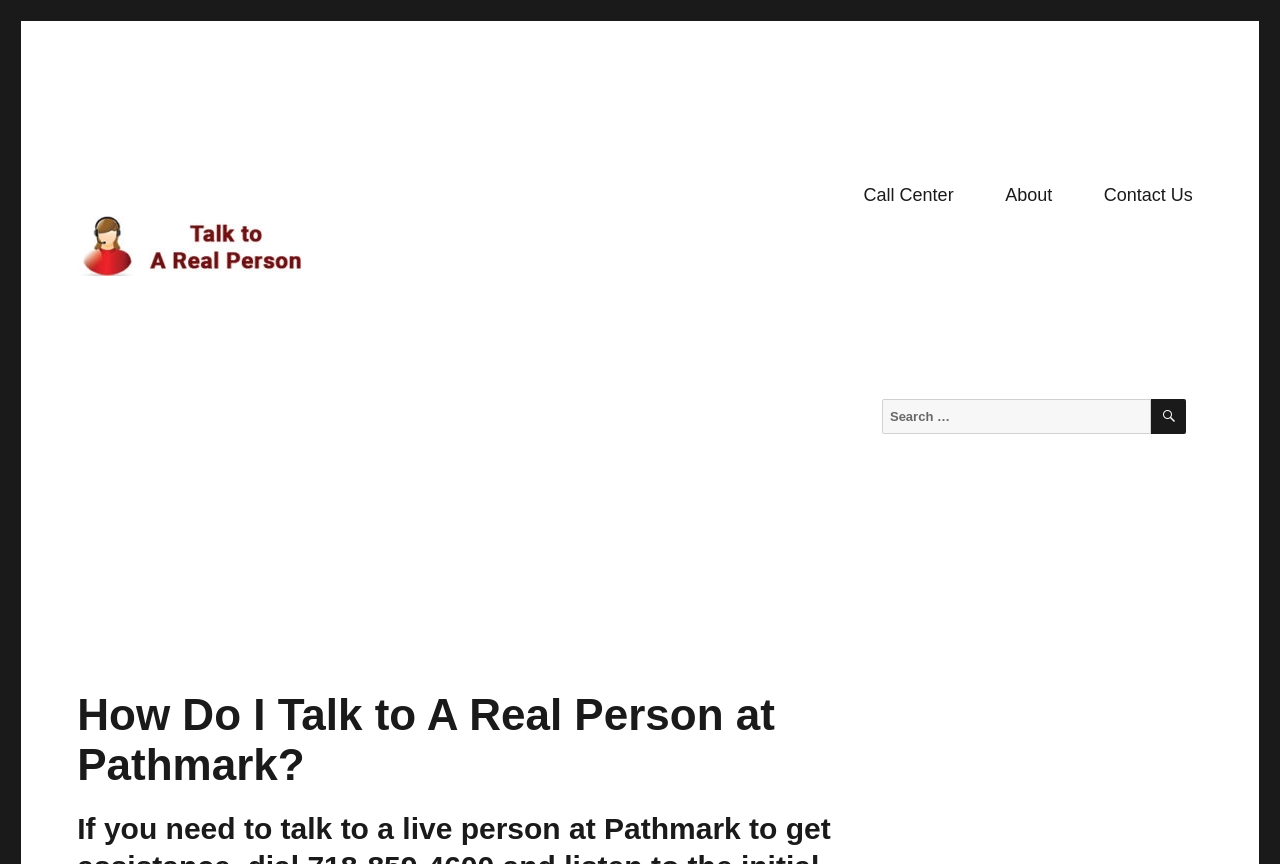Please examine the image and answer the question with a detailed explanation:
What is the primary menu item that mentions 'Call Center'?

The primary menu item that mentions 'Call Center' can be found by examining the navigation menu on the webpage. The menu item is listed under the 'Primary Menu' section, along with other options such as 'About' and 'Contact Us'.